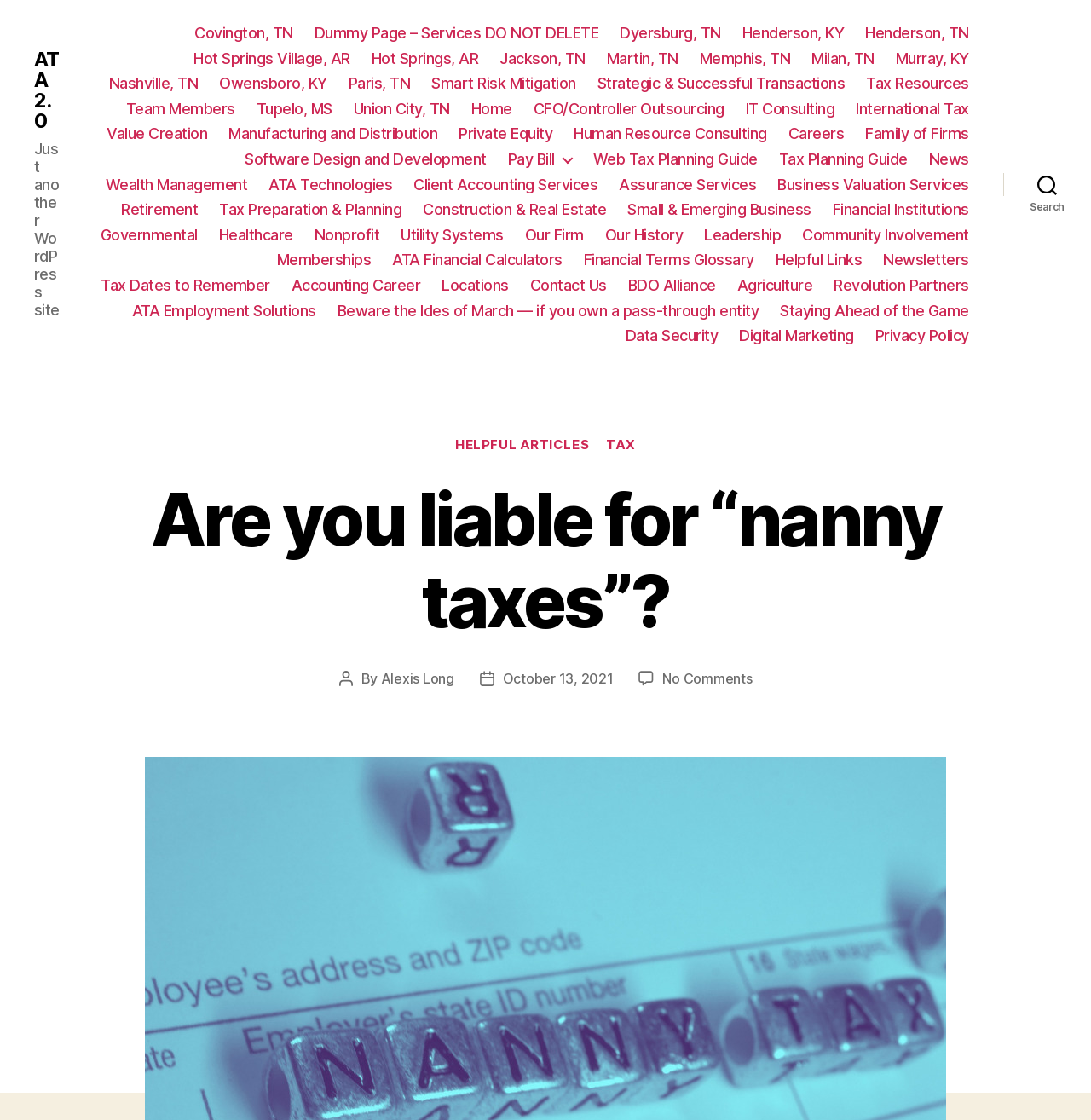Can you pinpoint the bounding box coordinates for the clickable element required for this instruction: "Click on 'Contact Us'"? The coordinates should be four float numbers between 0 and 1, i.e., [left, top, right, bottom].

[0.486, 0.247, 0.556, 0.263]